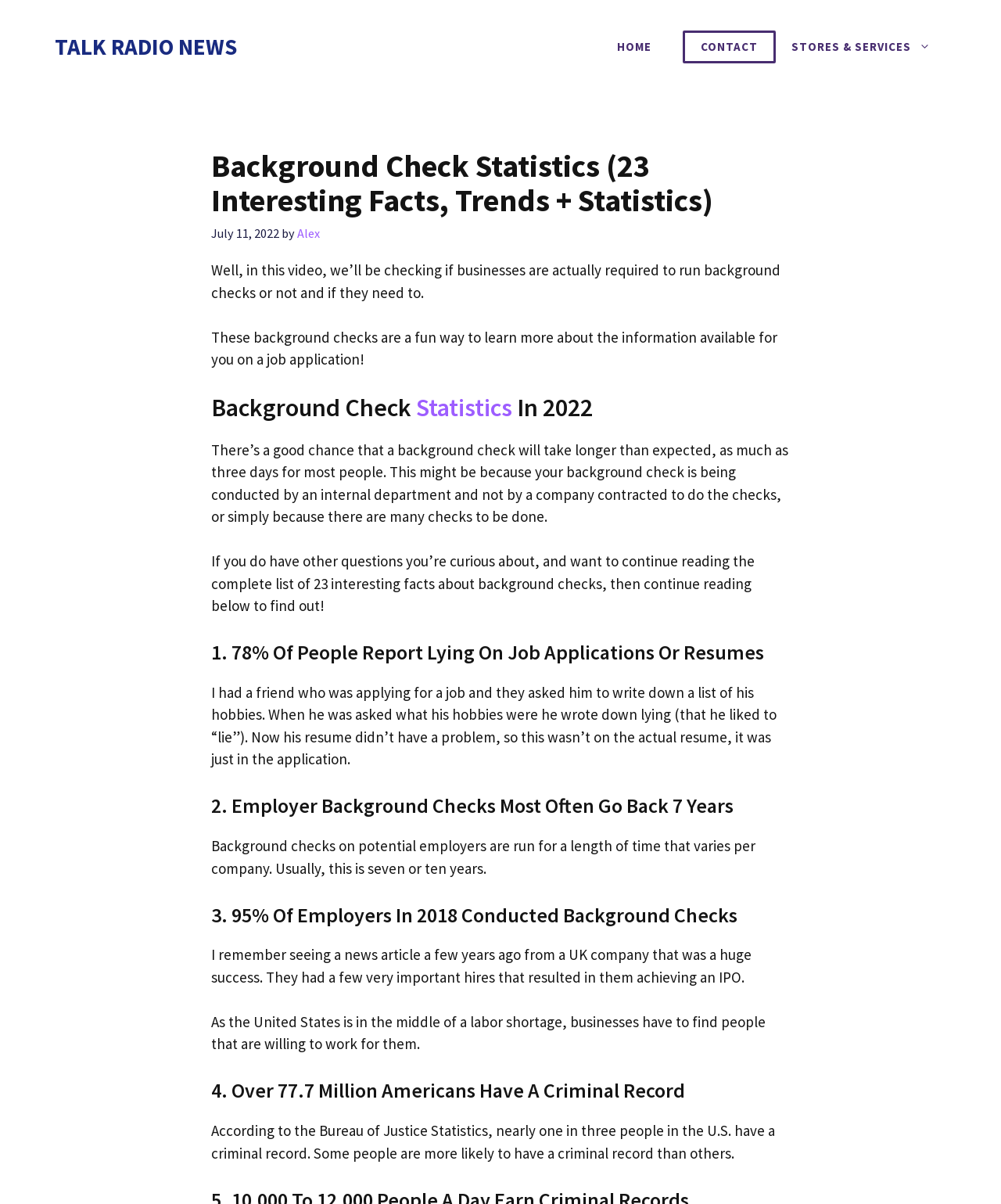By analyzing the image, answer the following question with a detailed response: How long do background checks on potential employers usually go back?

This answer can be found in the section '2. Employer Background Checks Most Often Go Back 7 Years' where it is stated that 'Background checks on potential employers are run for a length of time that varies per company. Usually, this is seven or ten years'.